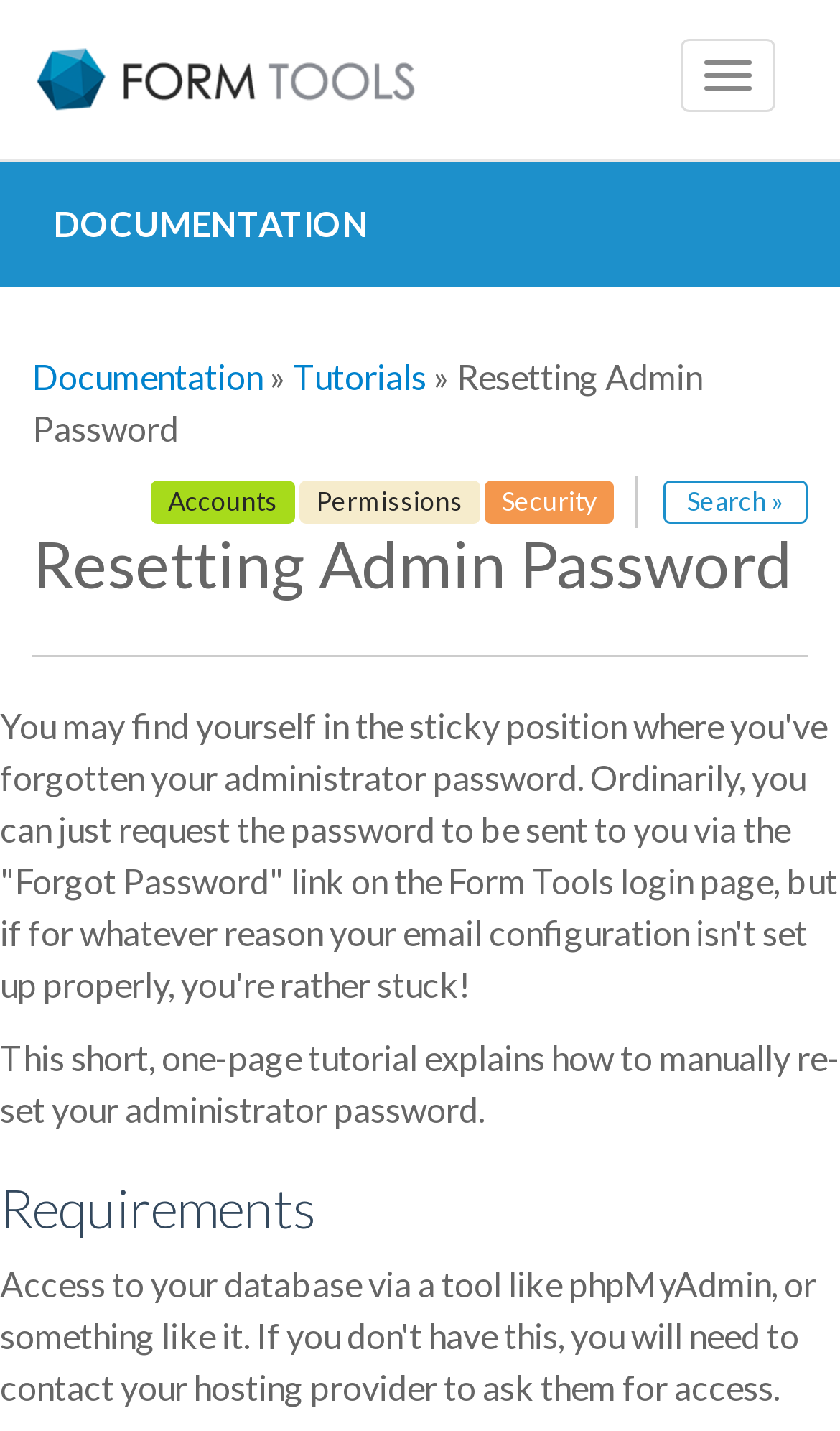What is the main topic of the webpage?
Examine the image and give a concise answer in one word or a short phrase.

Resetting Admin Password